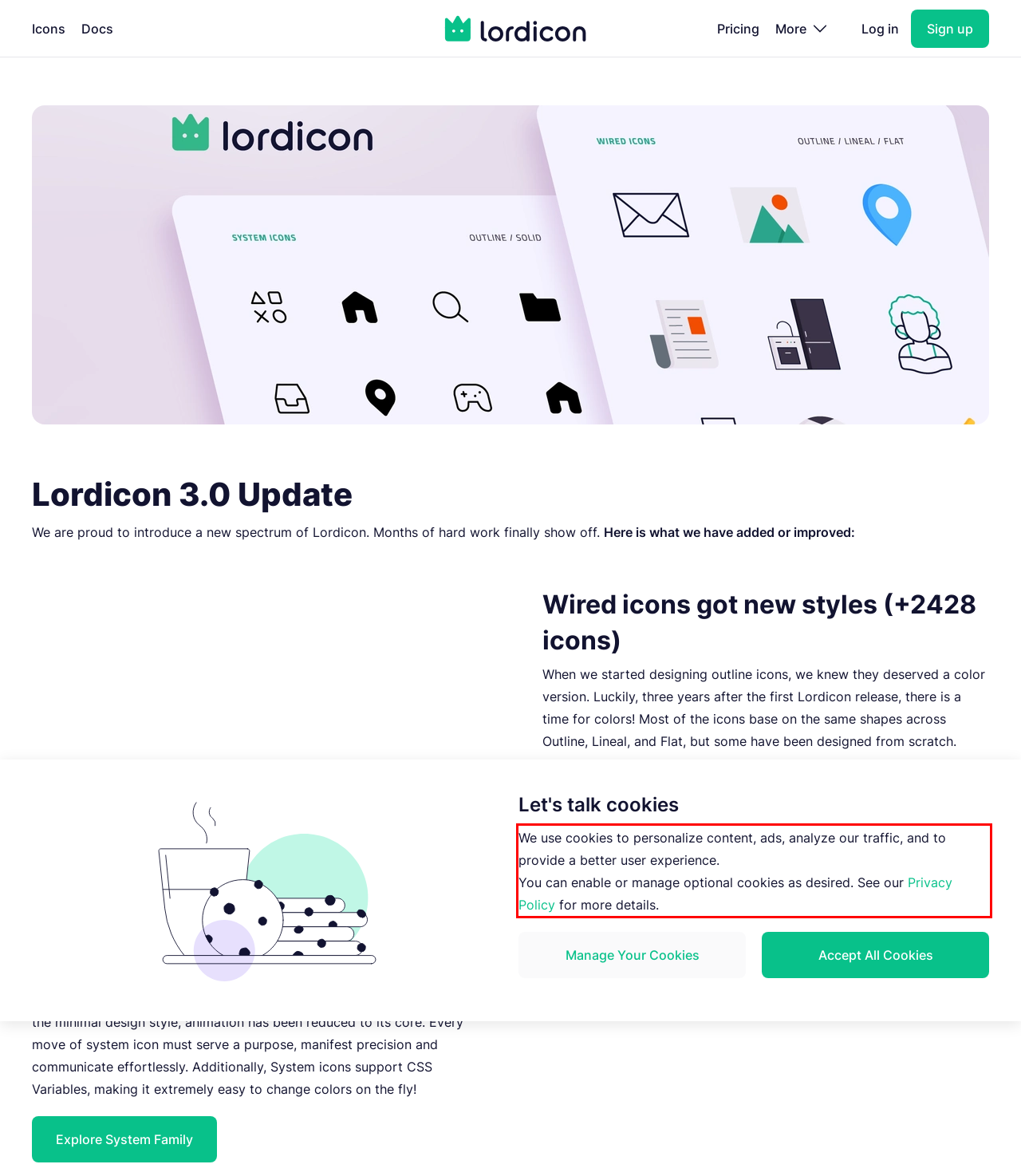Identify the red bounding box in the webpage screenshot and perform OCR to generate the text content enclosed.

We use cookies to personalize content, ads, analyze our traffic, and to provide a better user experience. You can enable or manage optional cookies as desired. See our Privacy Policy for more details.